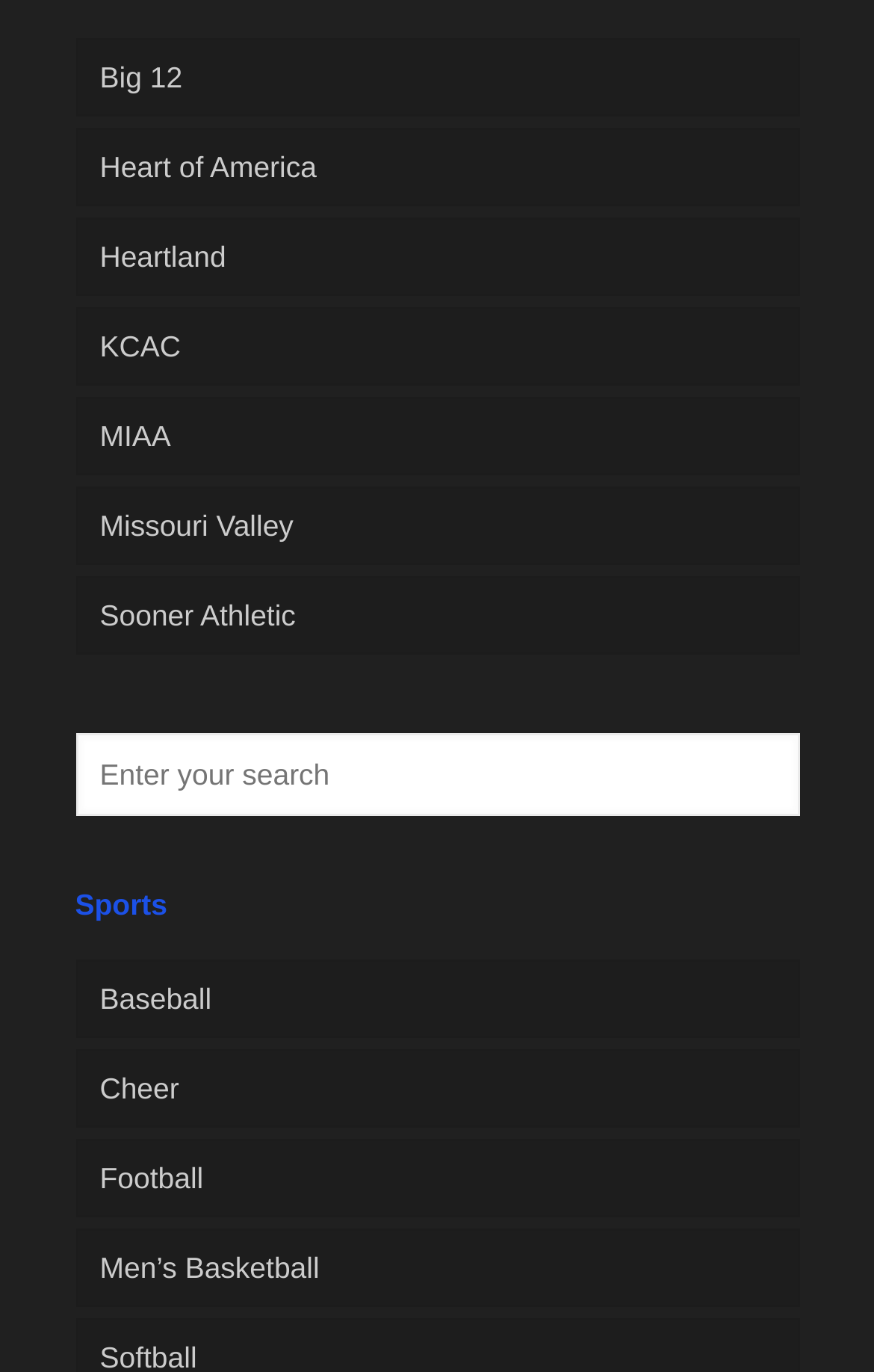What is the purpose of the textbox?
Using the screenshot, give a one-word or short phrase answer.

Search